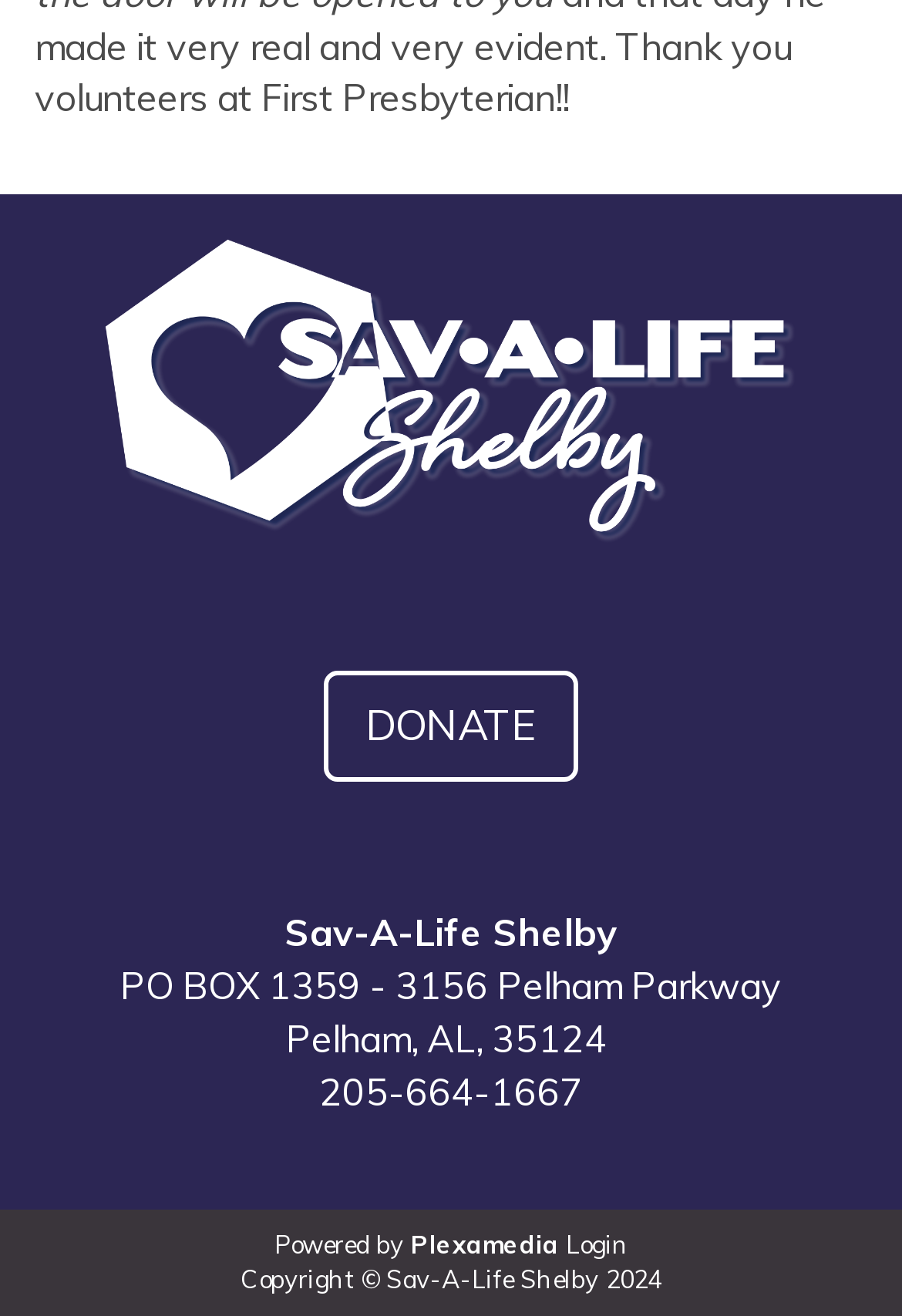Refer to the image and offer a detailed explanation in response to the question: What is the year of the copyright?

The year of the copyright can be found in the StaticText element with the text 'Copyright © Sav-A-Life Shelby 2024' at coordinates [0.267, 0.96, 0.733, 0.984].